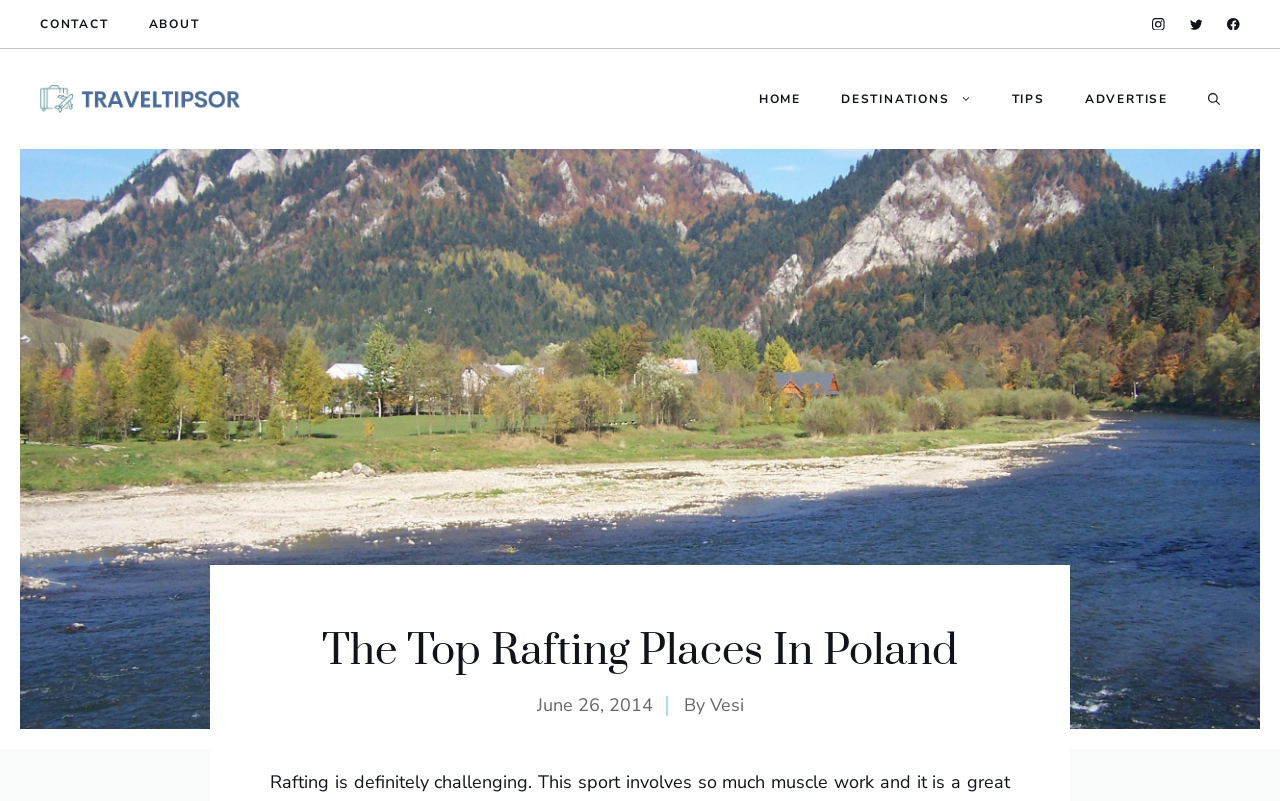Determine the heading of the webpage and extract its text content.

The Top Rafting Places In Poland